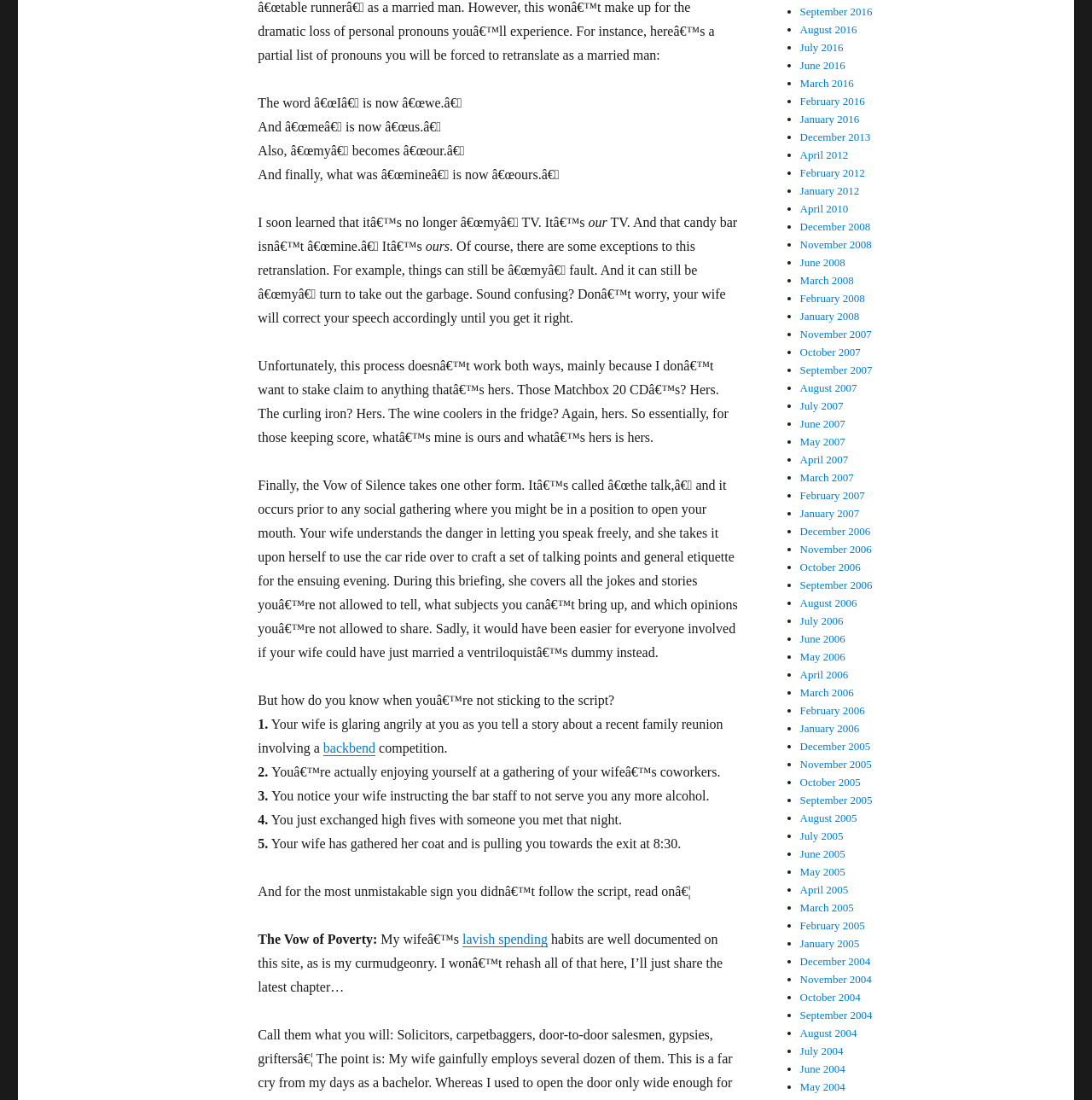Carefully examine the image and provide an in-depth answer to the question: What is the purpose of 'the talk' mentioned in the webpage?

According to the webpage, 'the talk' is a briefing that the author's wife gives him before social gatherings, in which she instructs him on what jokes and stories he can and cannot tell, and what opinions he can and cannot share.